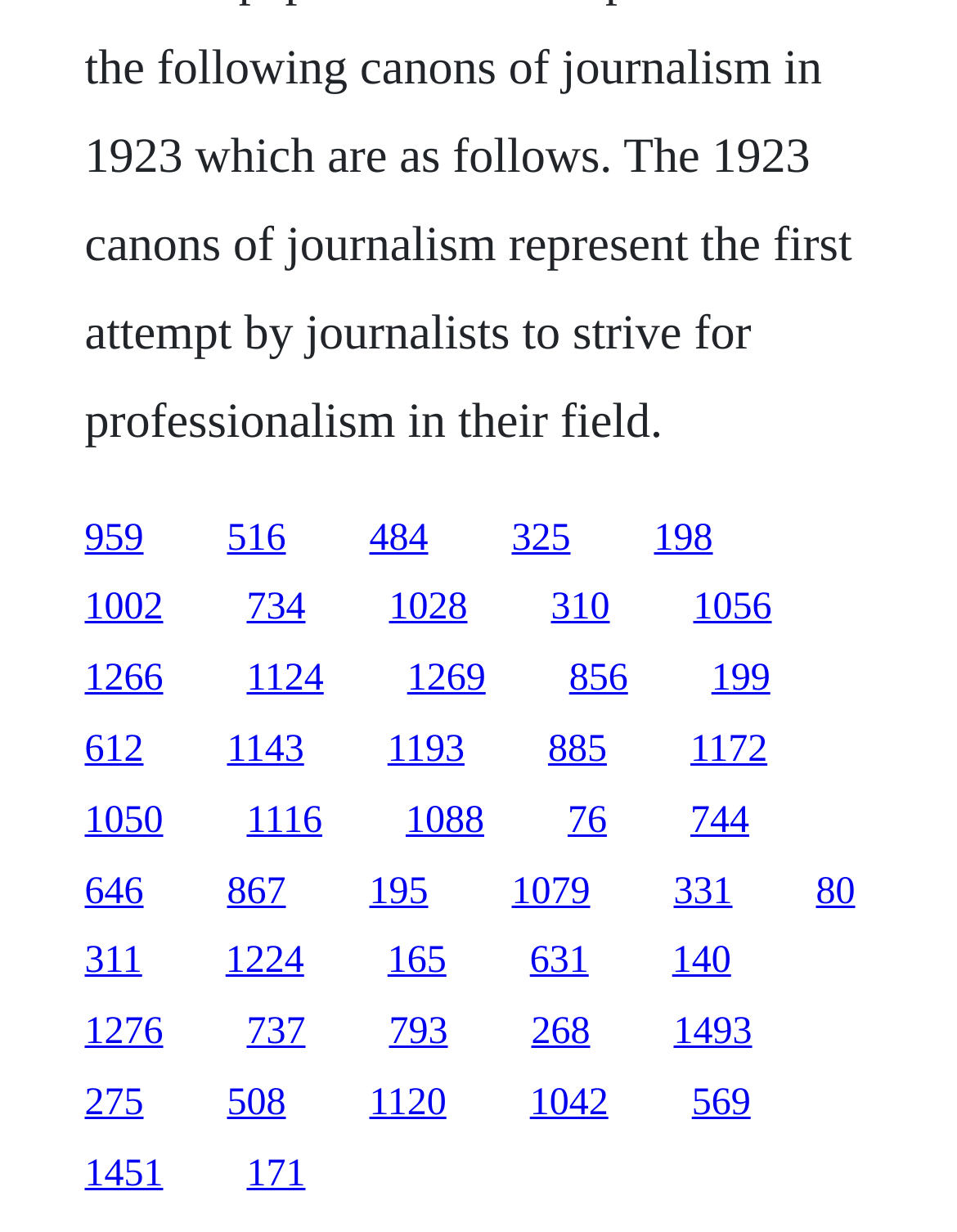Determine the bounding box coordinates of the element that should be clicked to execute the following command: "explore the third category".

[0.406, 0.534, 0.507, 0.568]